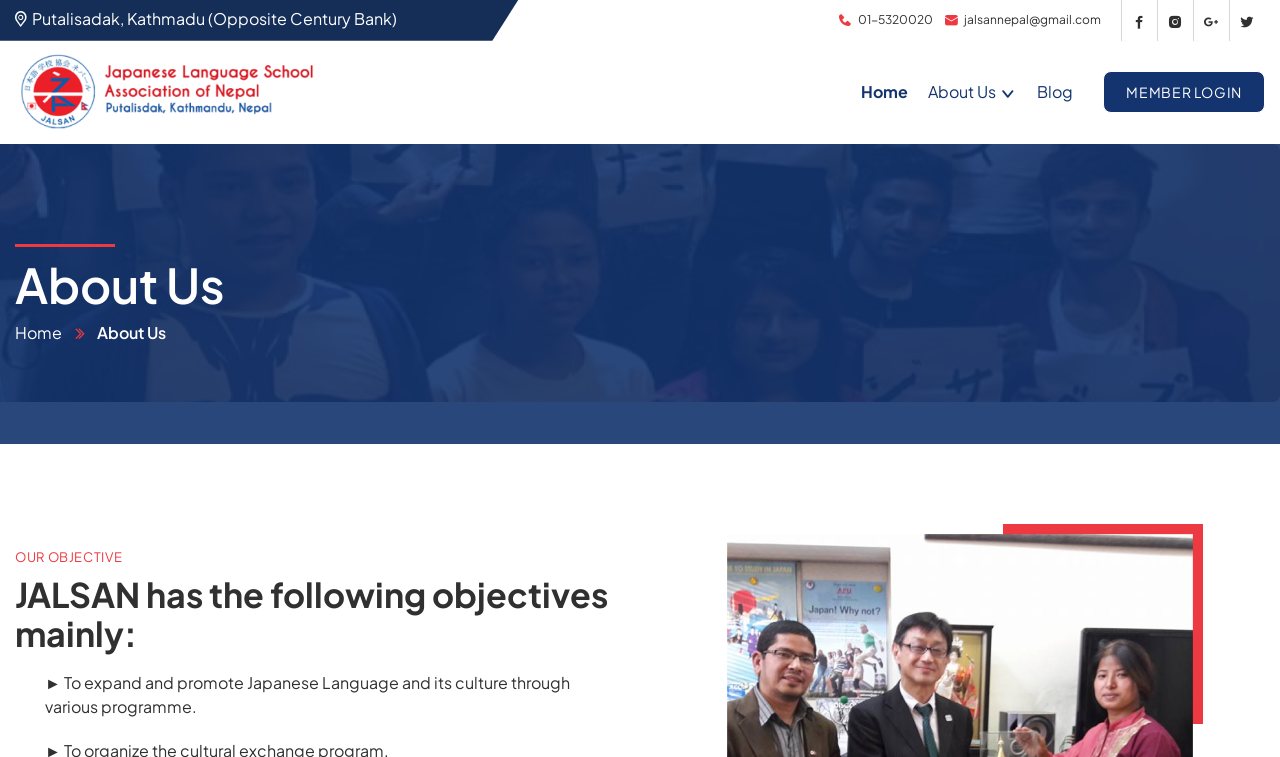Determine the bounding box for the described UI element: "Member Login".

[0.862, 0.094, 0.988, 0.15]